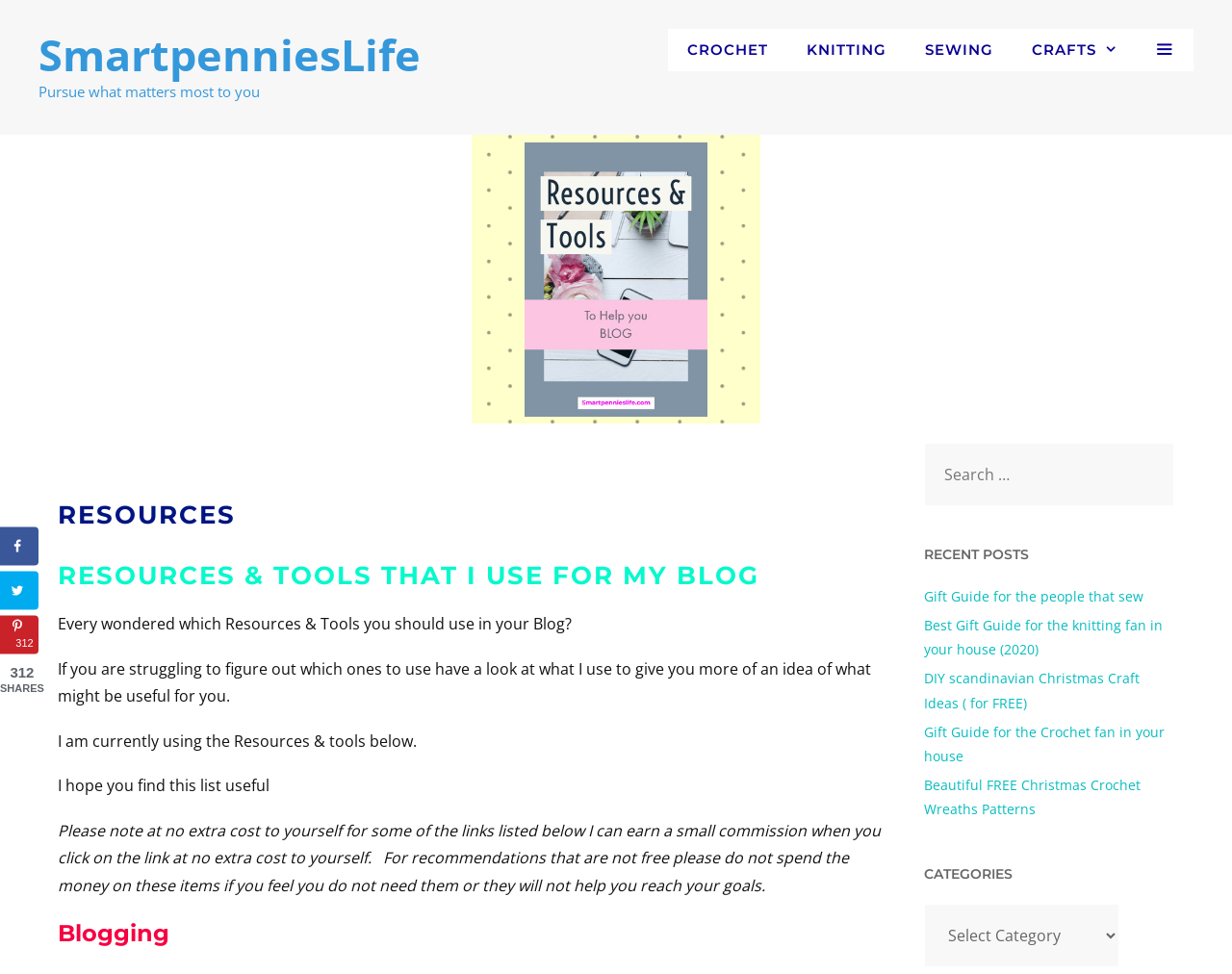Could you find the bounding box coordinates of the clickable area to complete this instruction: "Share on Facebook"?

[0.0, 0.541, 0.031, 0.581]